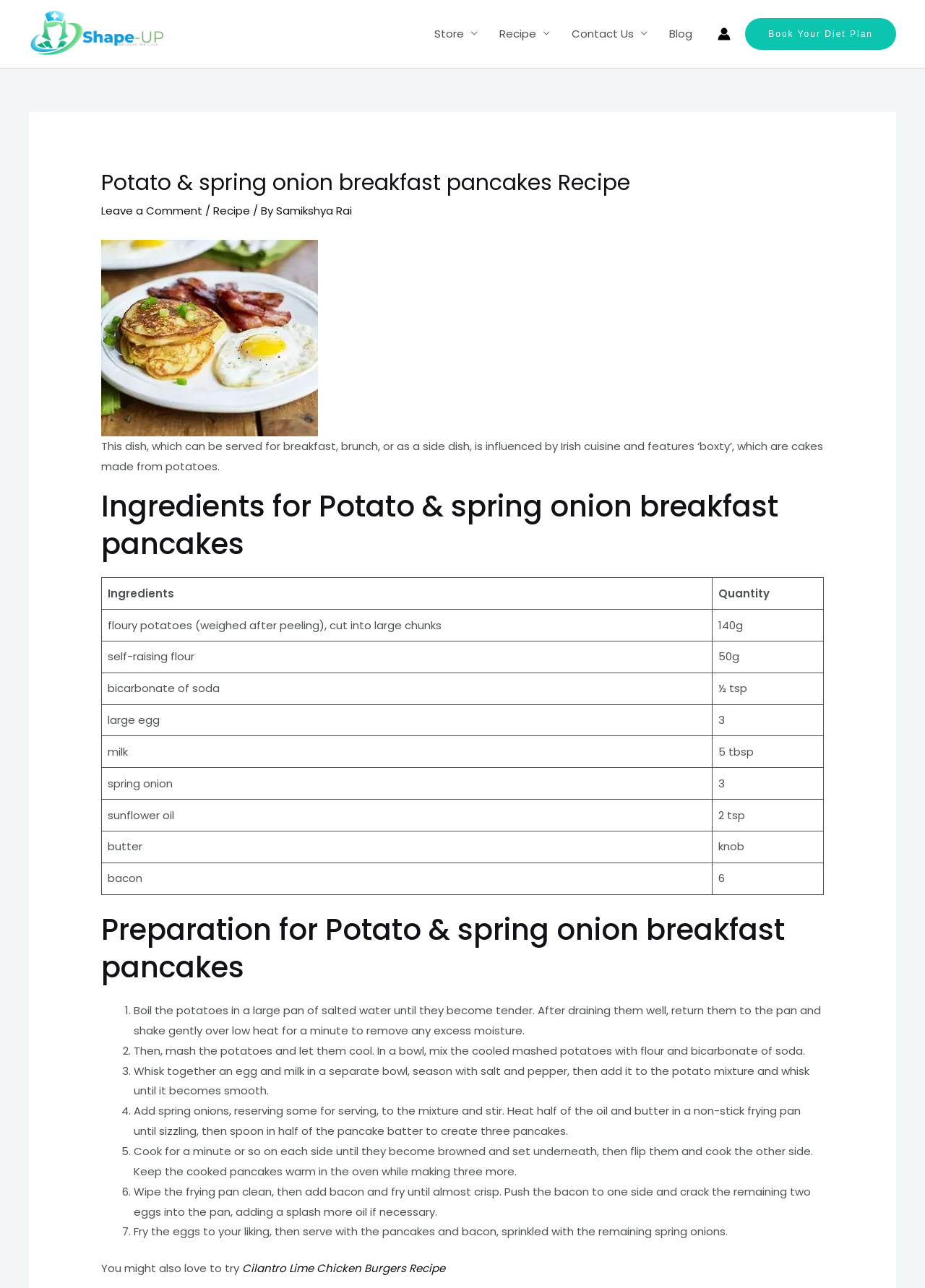Ascertain the bounding box coordinates for the UI element detailed here: "DV SSL Certificates". The coordinates should be provided as [left, top, right, bottom] with each value being a float between 0 and 1.

None